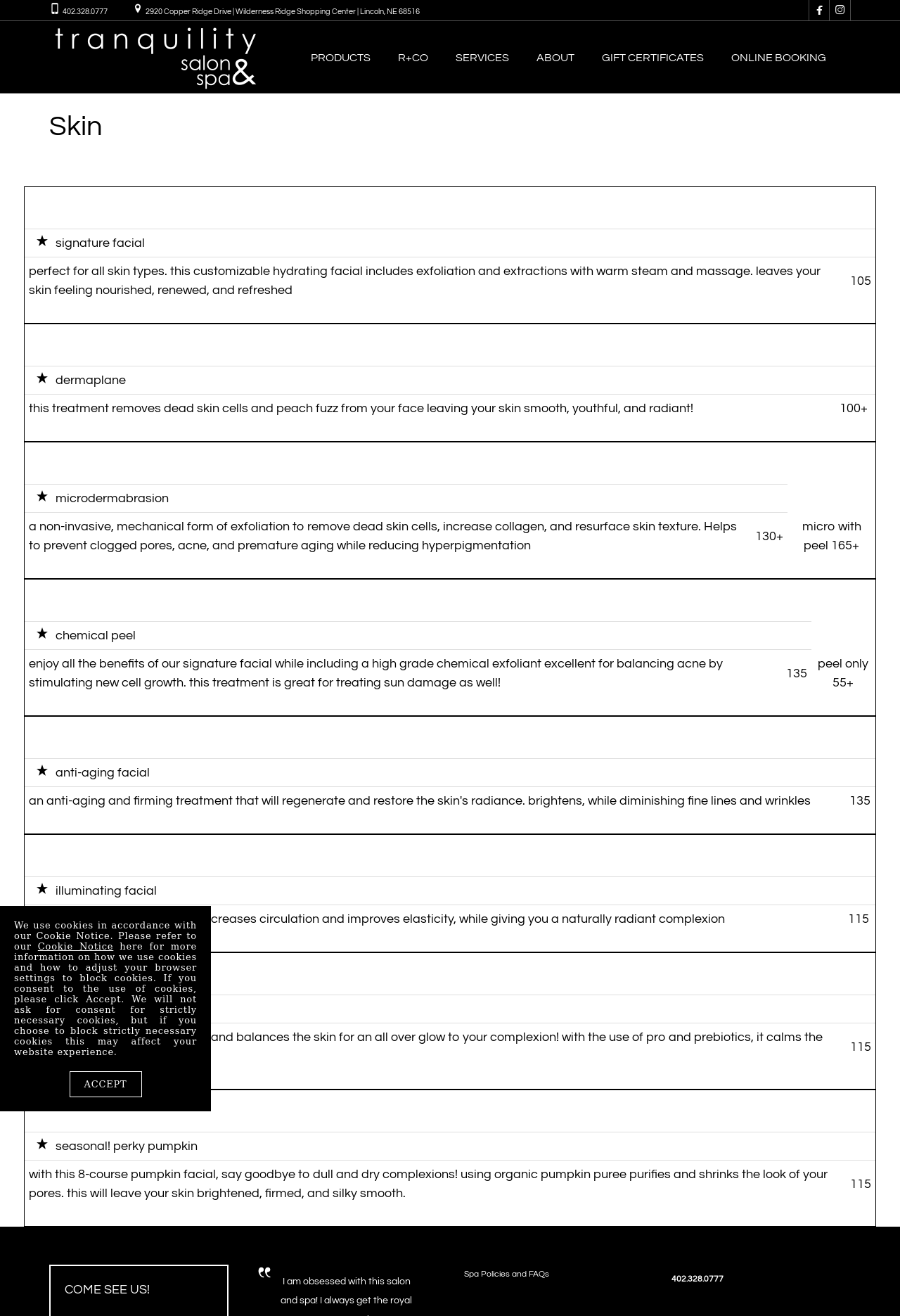Could you find the bounding box coordinates of the clickable area to complete this instruction: "Click the PRODUCTS link"?

[0.345, 0.017, 0.412, 0.071]